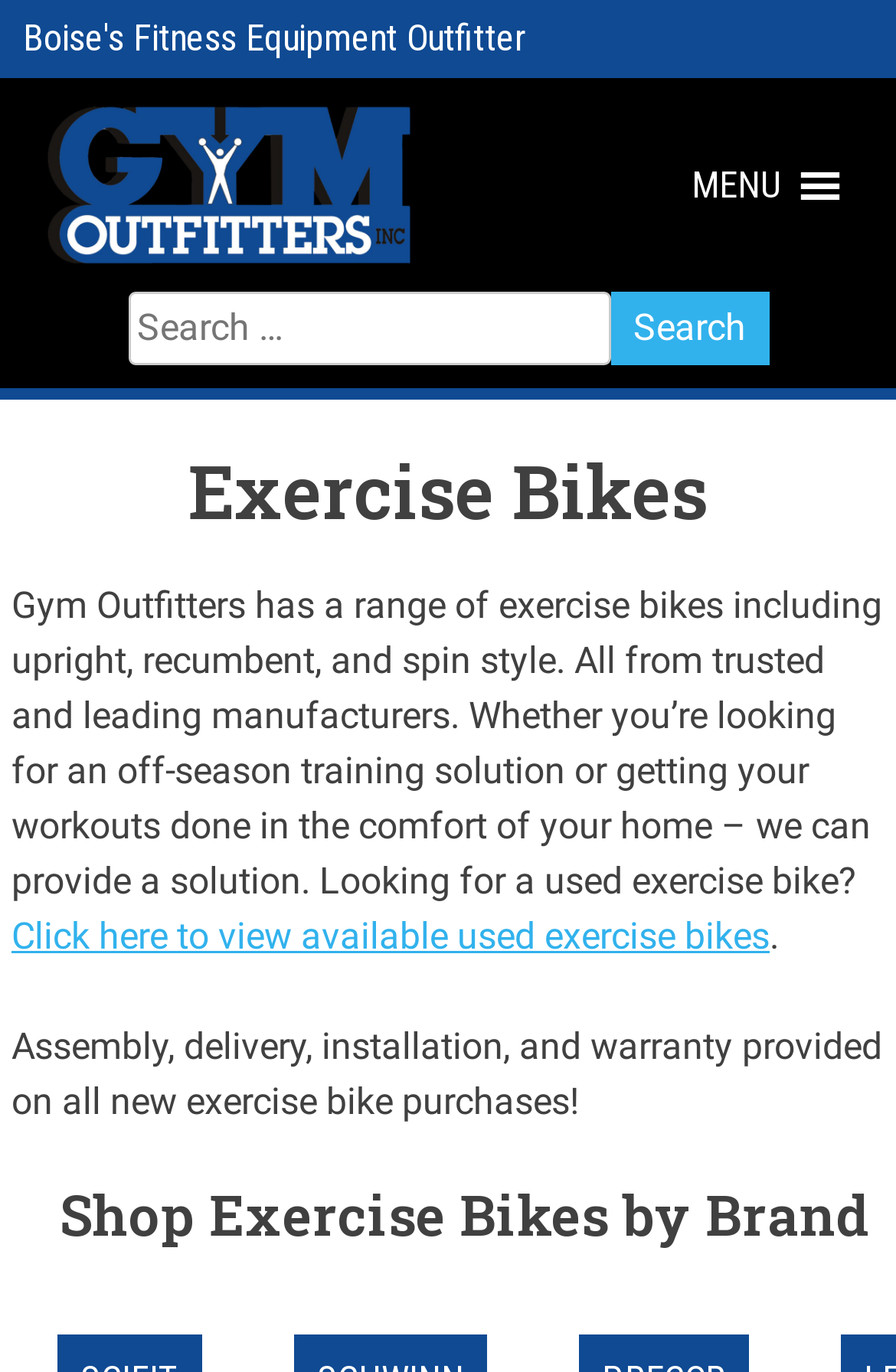Provide your answer in one word or a succinct phrase for the question: 
What can be viewed by clicking the 'Click here' link?

Available used exercise bikes